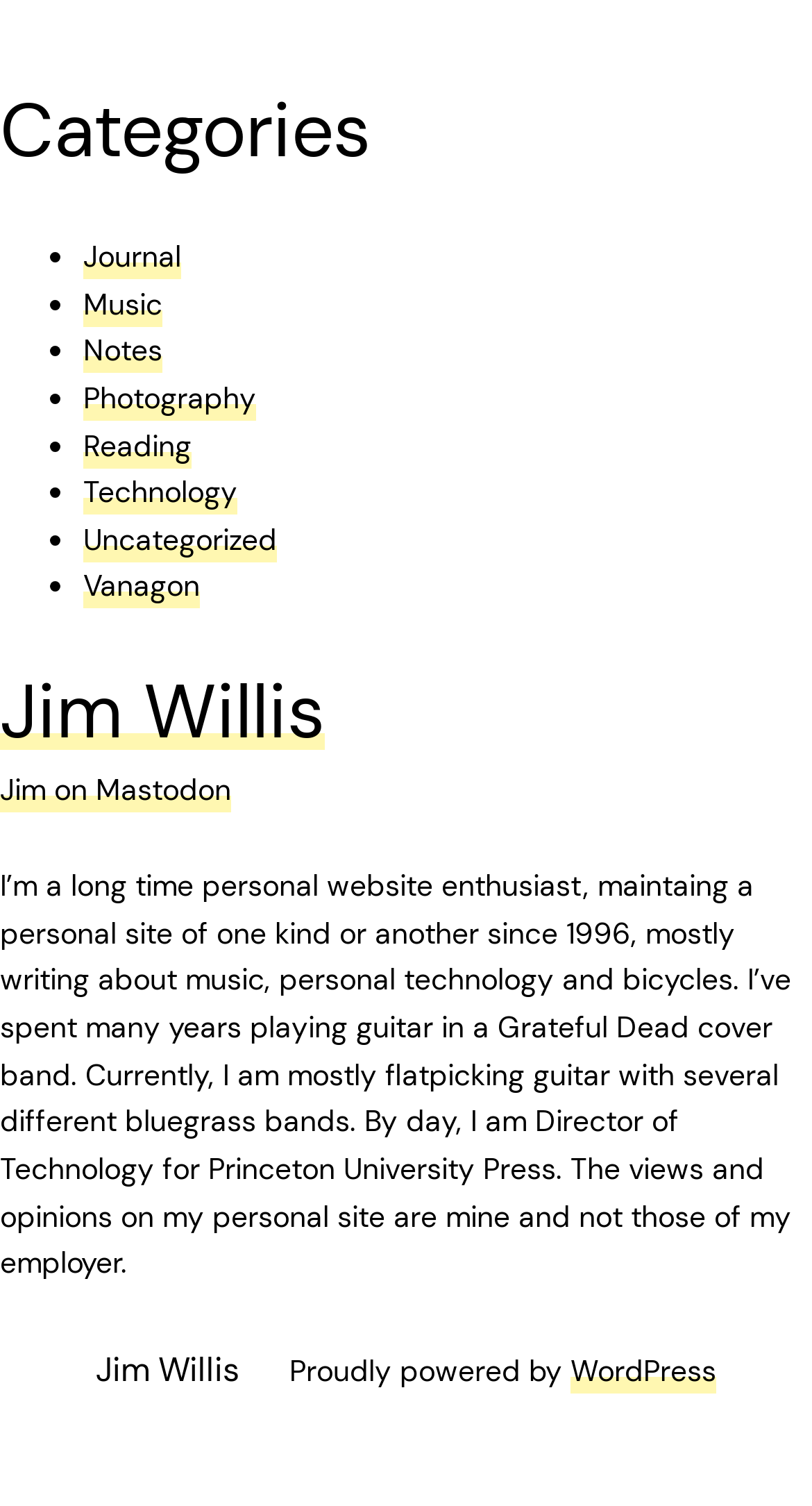Please pinpoint the bounding box coordinates for the region I should click to adhere to this instruction: "go to the 'Photography' section".

[0.103, 0.252, 0.315, 0.276]